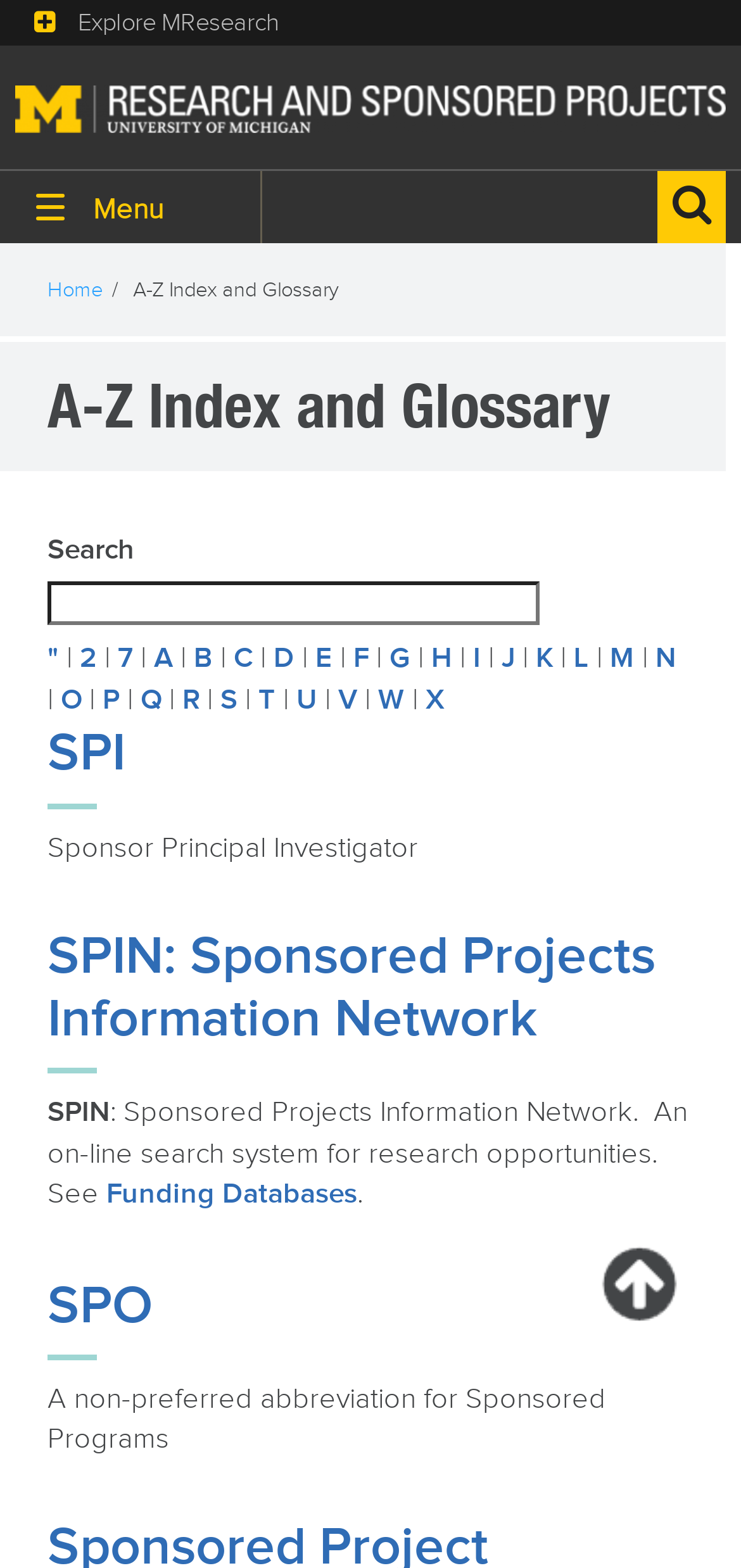What is the logo of the University of Michigan Research and Sponsored Projects?
Please answer the question with as much detail and depth as you can.

I found the logo by looking at the image element with the description 'University of Michigan Research and Sponsored Projects logo' which is a child of the link element with the same description. The image is located at the top left corner of the webpage.